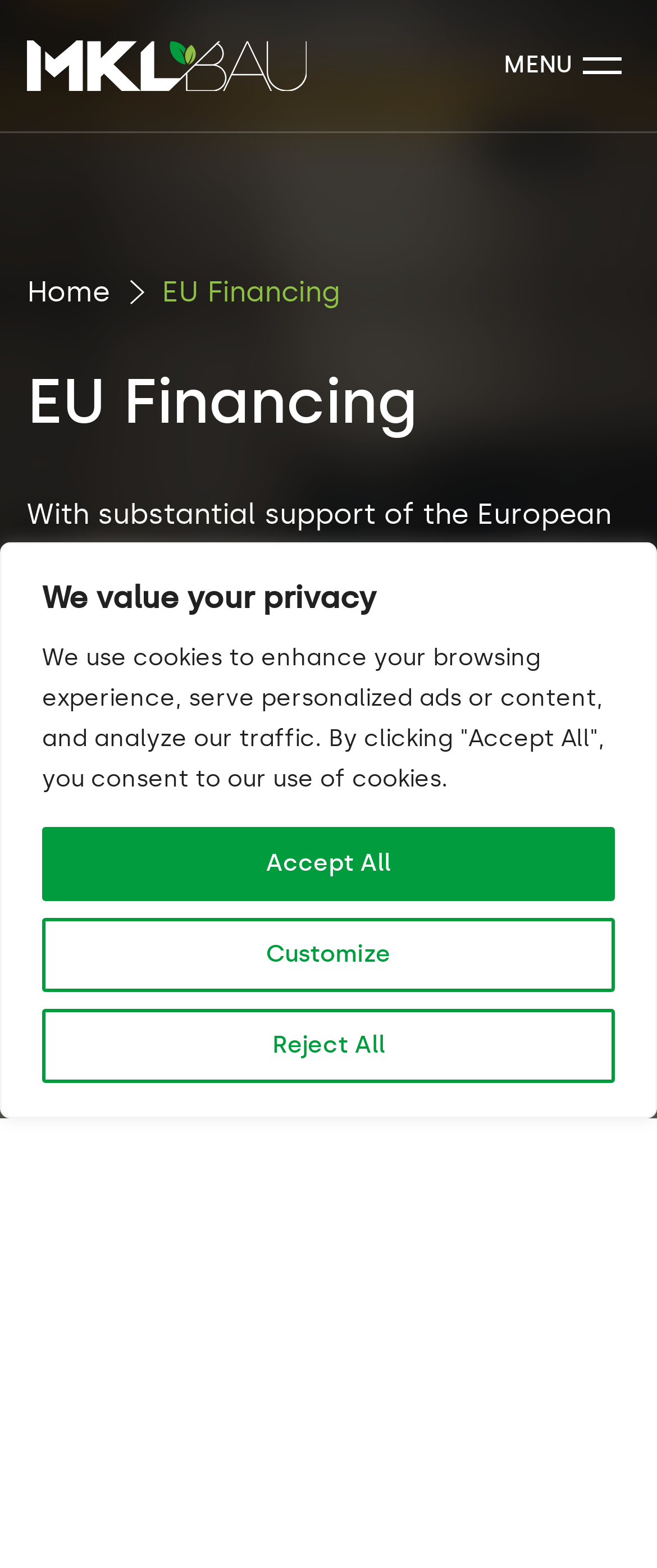What is the name of the company?
Please respond to the question with as much detail as possible.

The company name is obtained from the link element with the text 'MKL BAU' located at the top left corner of the webpage.